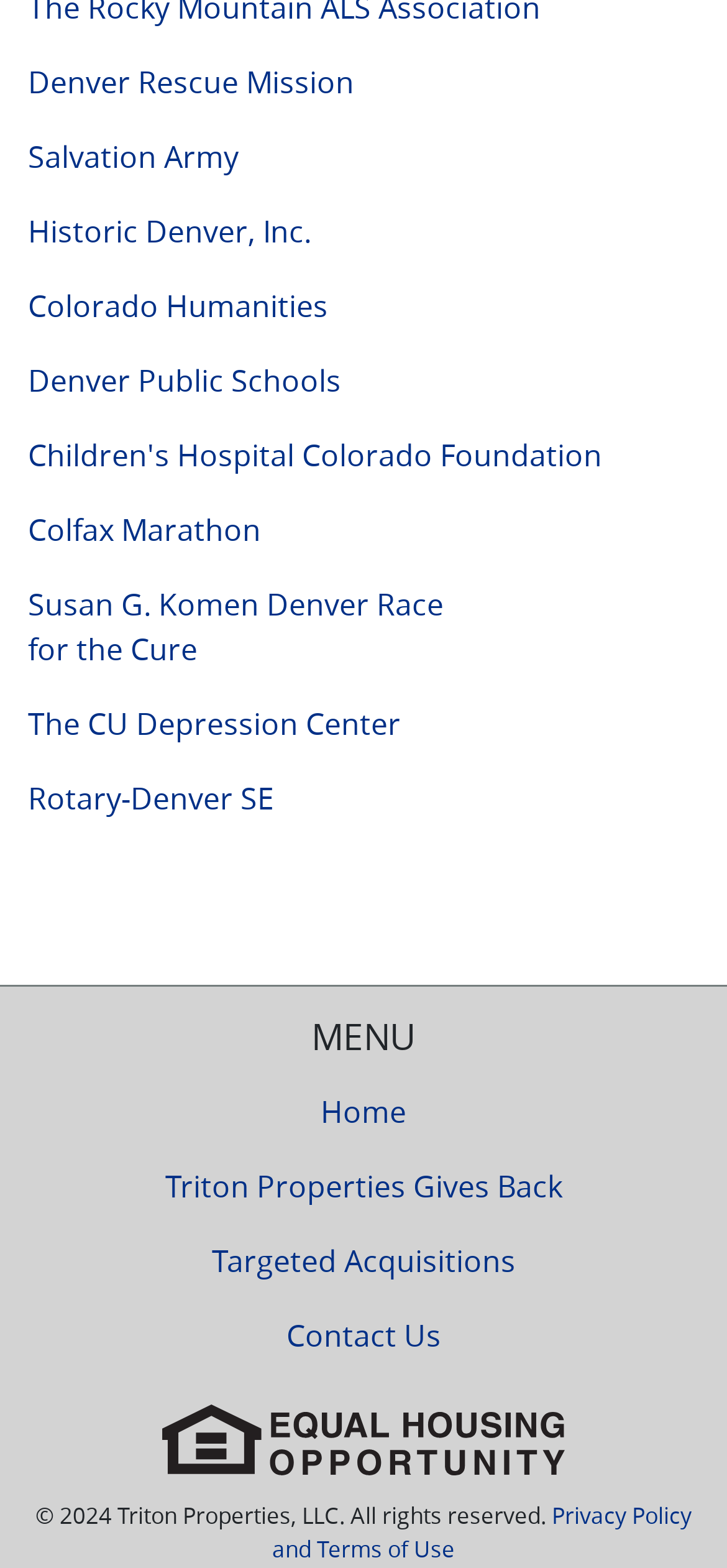What is the name of the image at the bottom of the page?
Please provide a comprehensive and detailed answer to the question.

I located the image element with the bounding box coordinates [0.223, 0.896, 0.777, 0.941] and found that its OCR text is 'Equal Housing Opportunity', which is the name of the image.